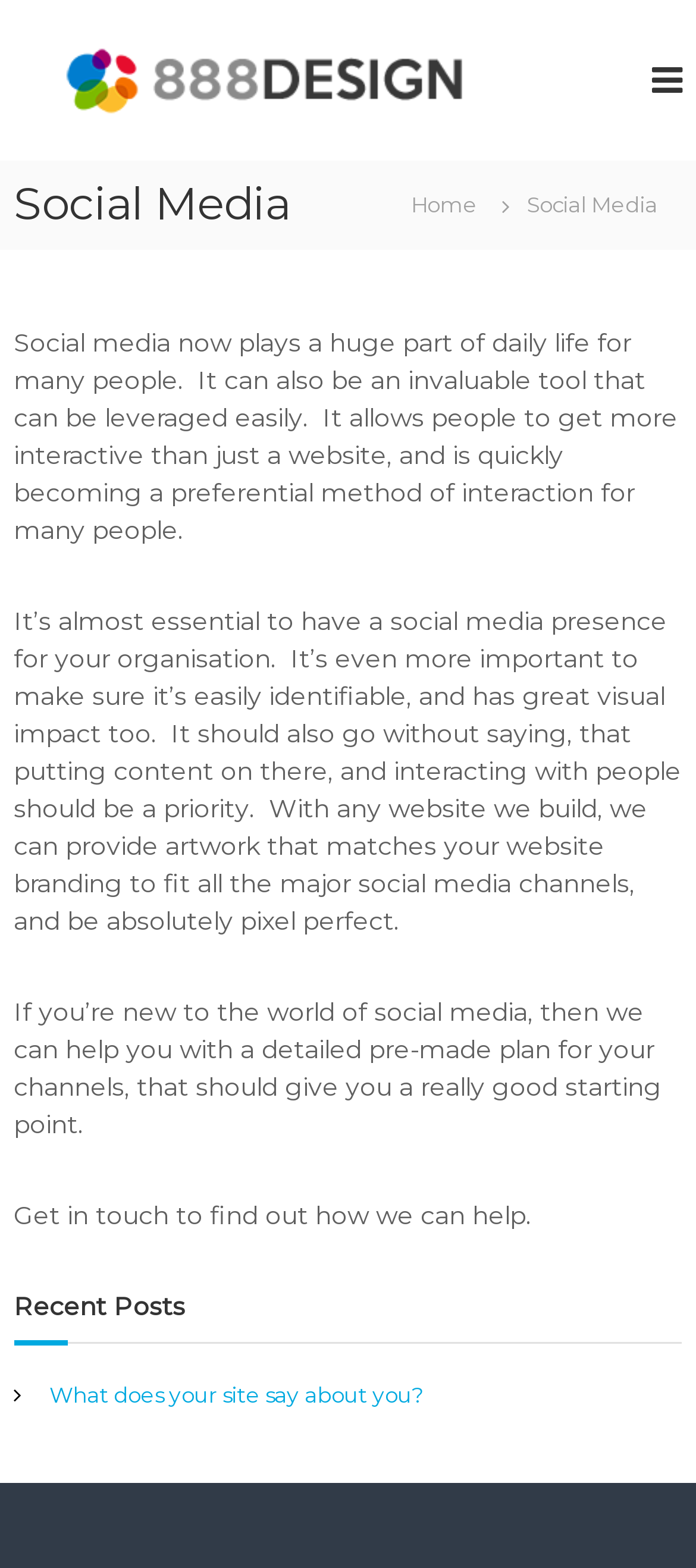Respond to the question below with a single word or phrase: What is suggested for those new to social media?

A detailed pre-made plan